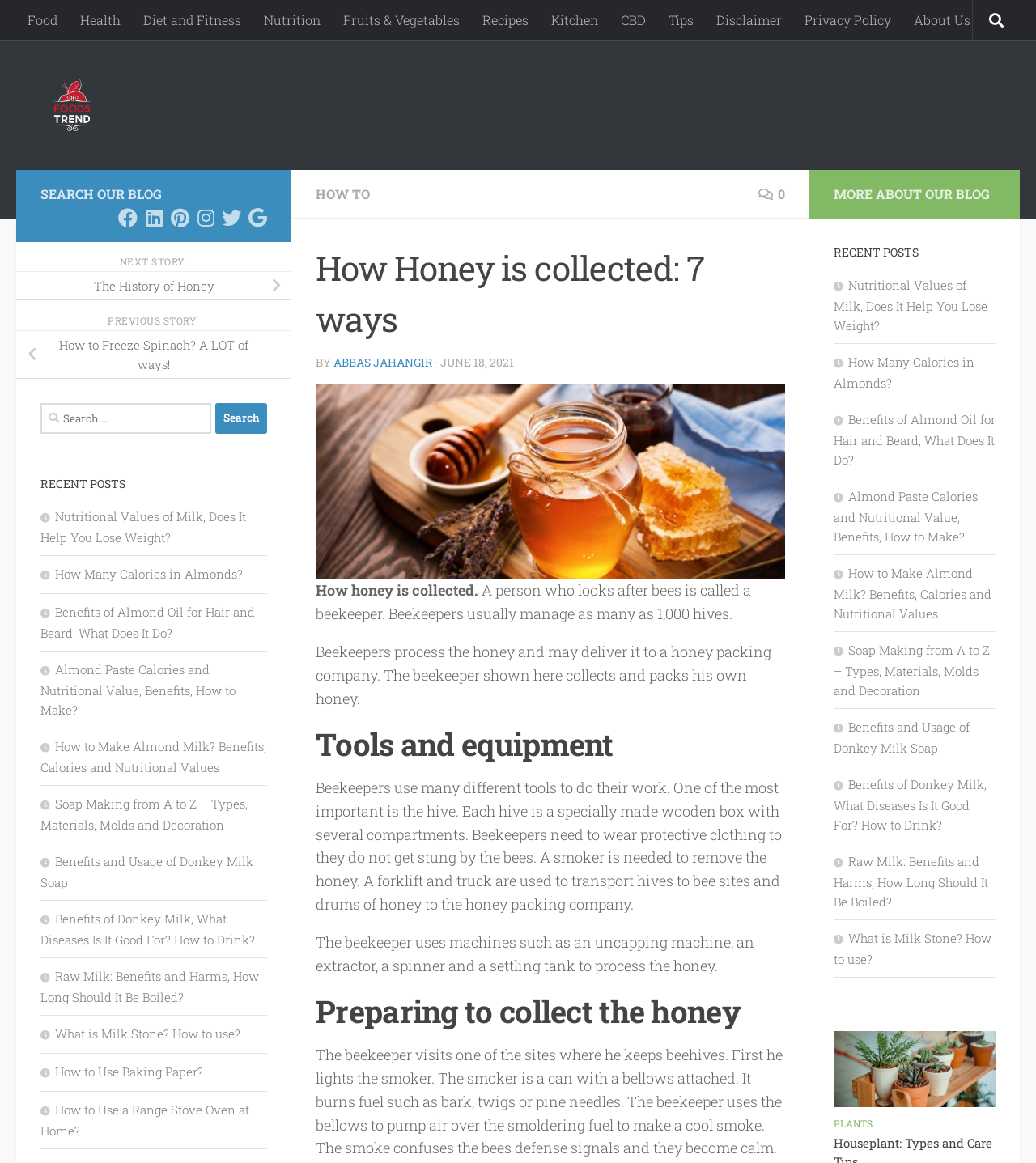Please find and report the bounding box coordinates of the element to click in order to perform the following action: "Read the 'How Honey is collected: 7 ways' article". The coordinates should be expressed as four float numbers between 0 and 1, in the format [left, top, right, bottom].

[0.305, 0.209, 0.758, 0.296]